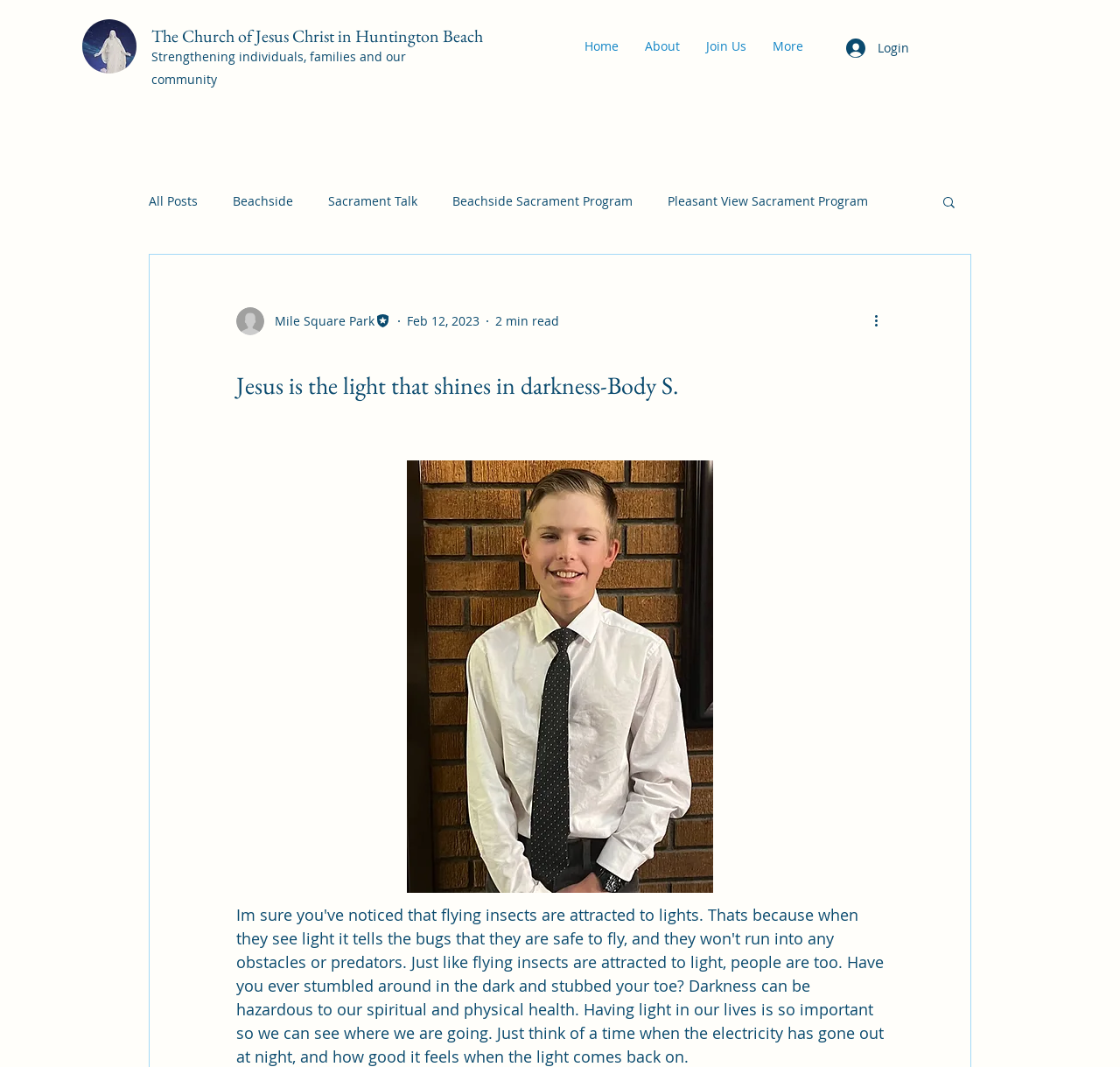Given the element description Stake Conference, identify the bounding box coordinates for the UI element on the webpage screenshot. The format should be (top-left x, top-left y, bottom-right x, bottom-right y), with values between 0 and 1.

[0.464, 0.443, 0.555, 0.459]